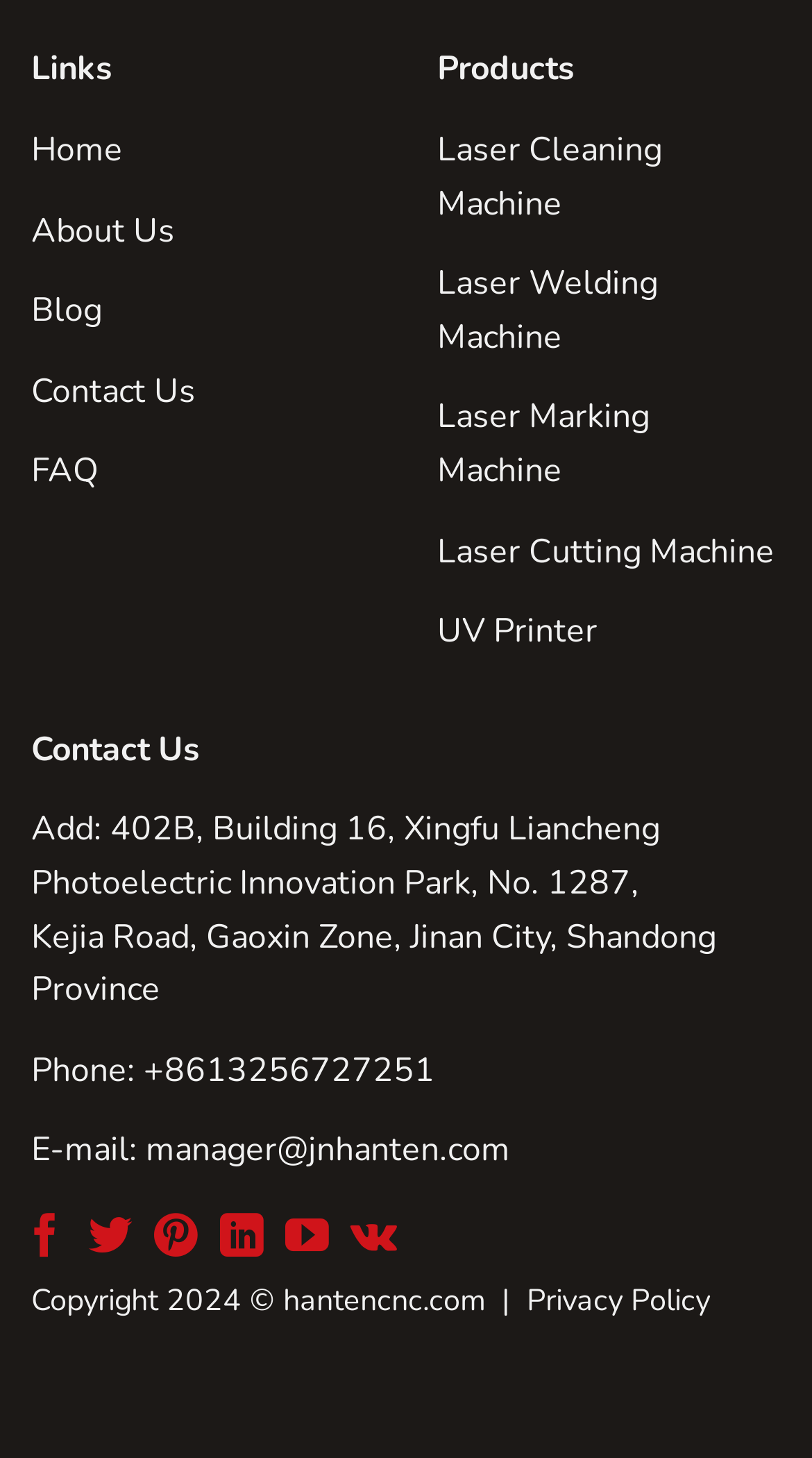Pinpoint the bounding box coordinates of the clickable area necessary to execute the following instruction: "view laser cleaning machine product". The coordinates should be given as four float numbers between 0 and 1, namely [left, top, right, bottom].

[0.538, 0.087, 0.815, 0.155]